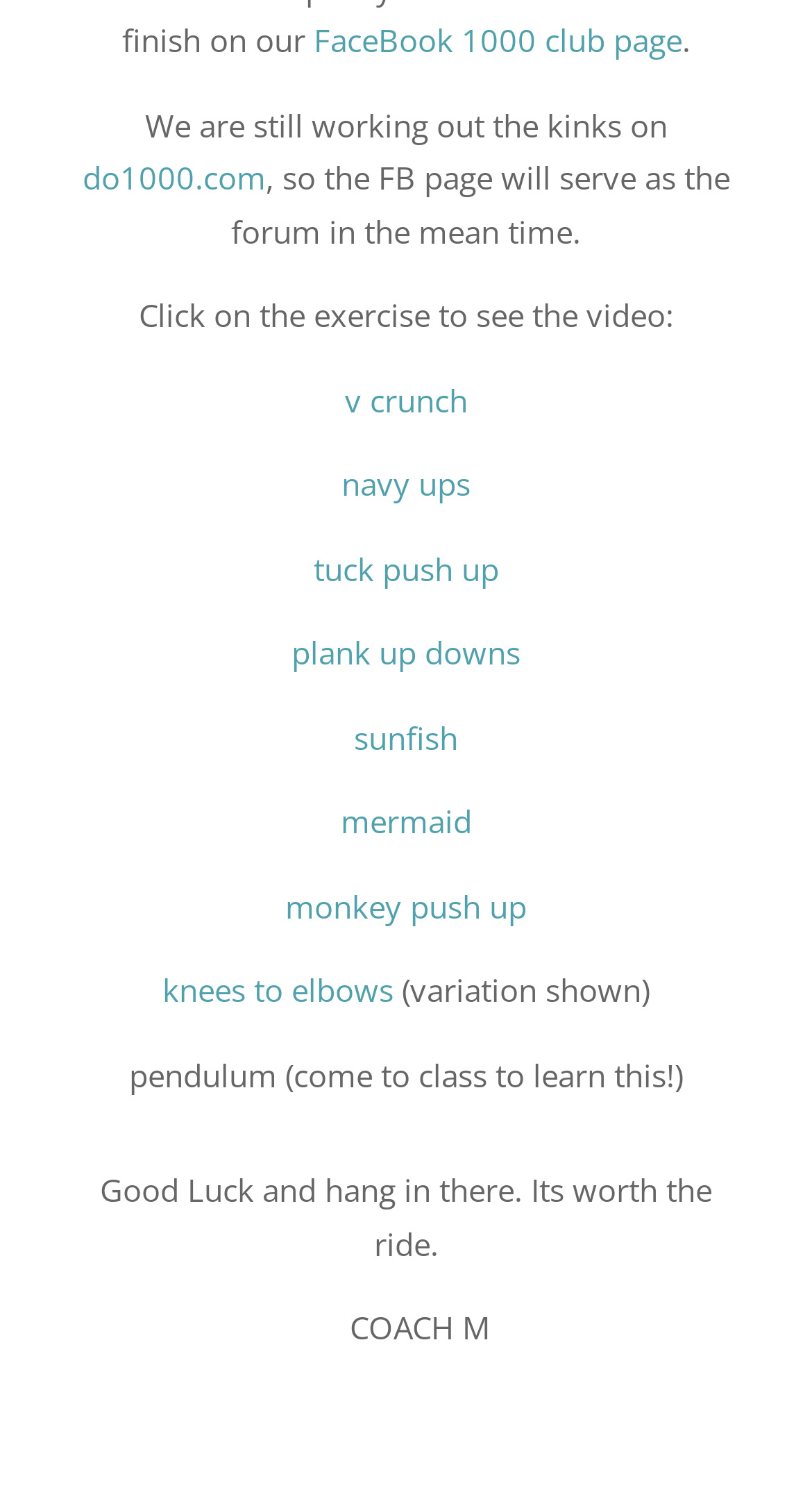Identify the bounding box coordinates for the region to click in order to carry out this instruction: "Contact Us via phone". Provide the coordinates using four float numbers between 0 and 1, formatted as [left, top, right, bottom].

None